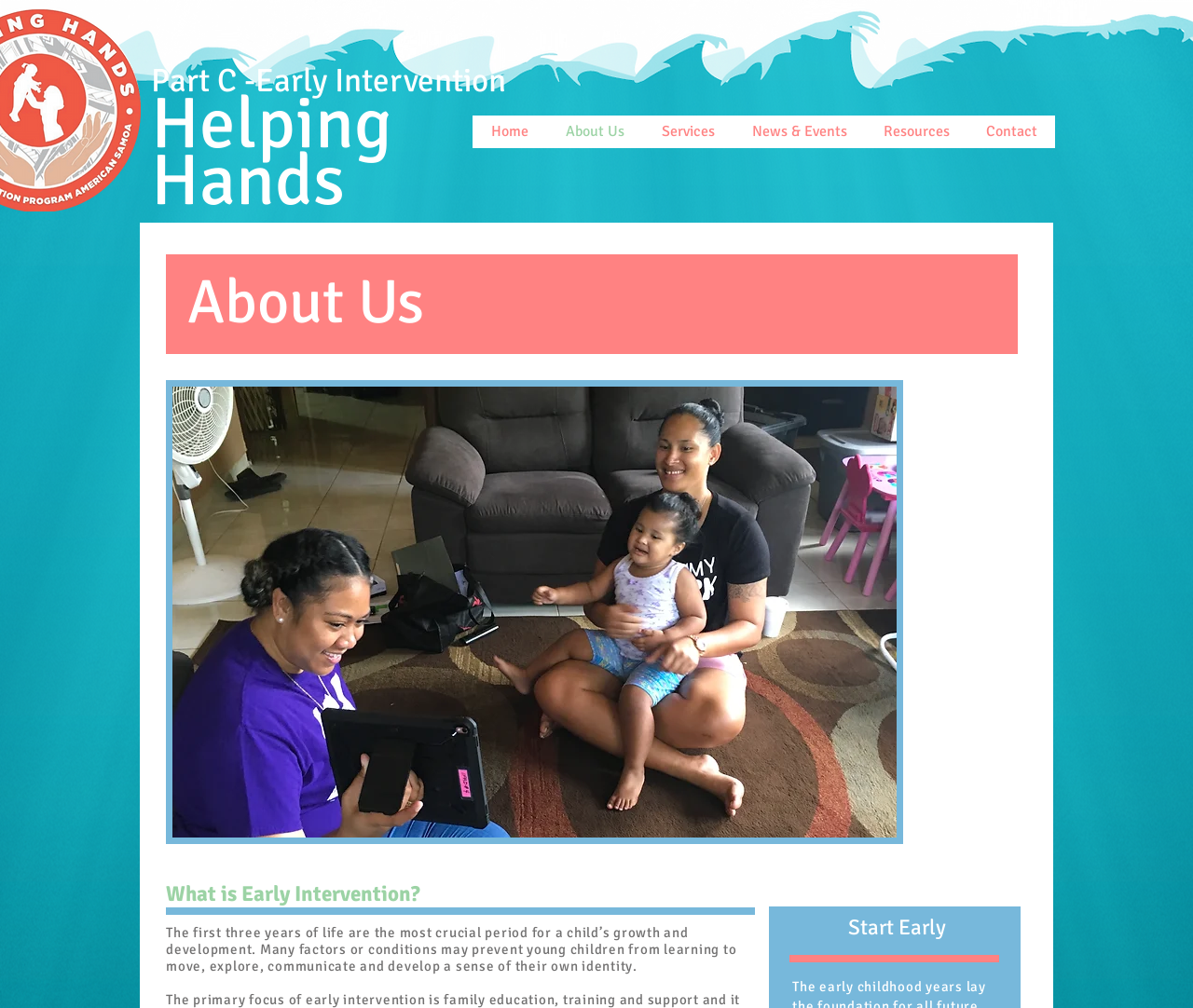What is the main topic of the webpage?
Answer the question with a single word or phrase derived from the image.

Helping Hands